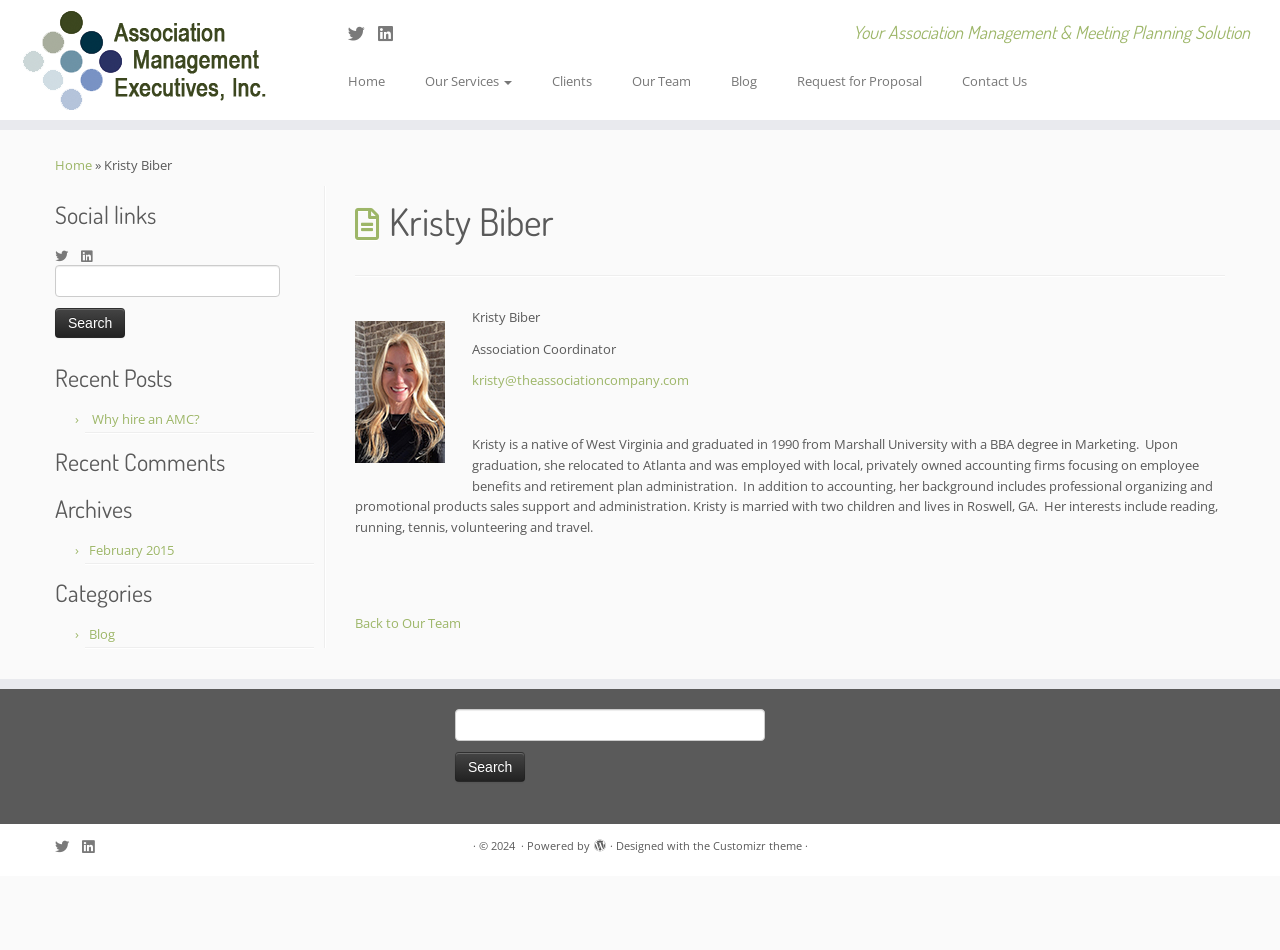What is the name of the company that designed the theme?
Using the image, provide a concise answer in one word or a short phrase.

Customizr